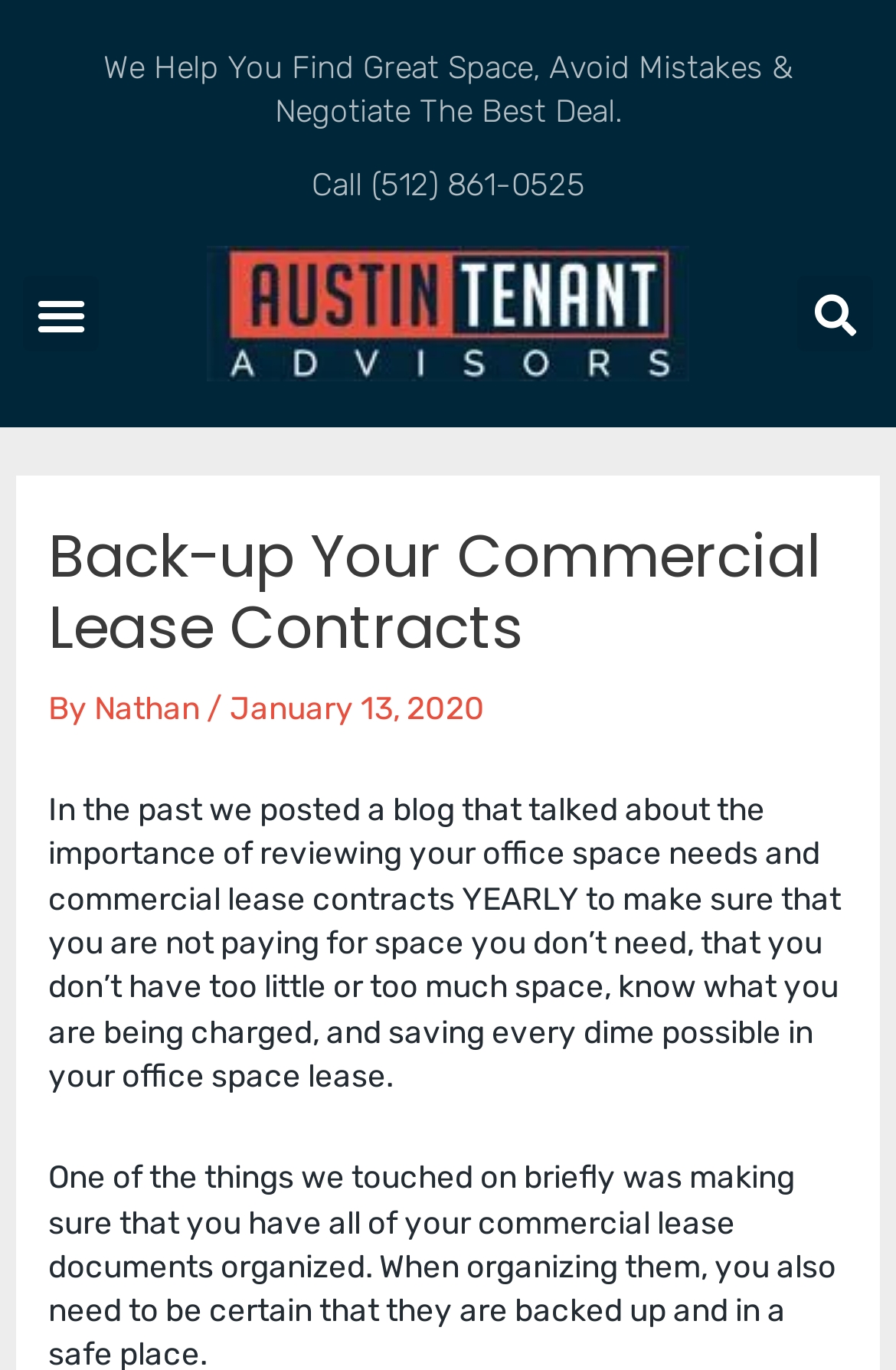When was the blog post about commercial lease contracts published?
Please provide a comprehensive answer to the question based on the webpage screenshot.

I found the publication date by looking at the static text element with the text 'January 13, 2020' which is located below the heading 'Back-up Your Commercial Lease Contracts'.